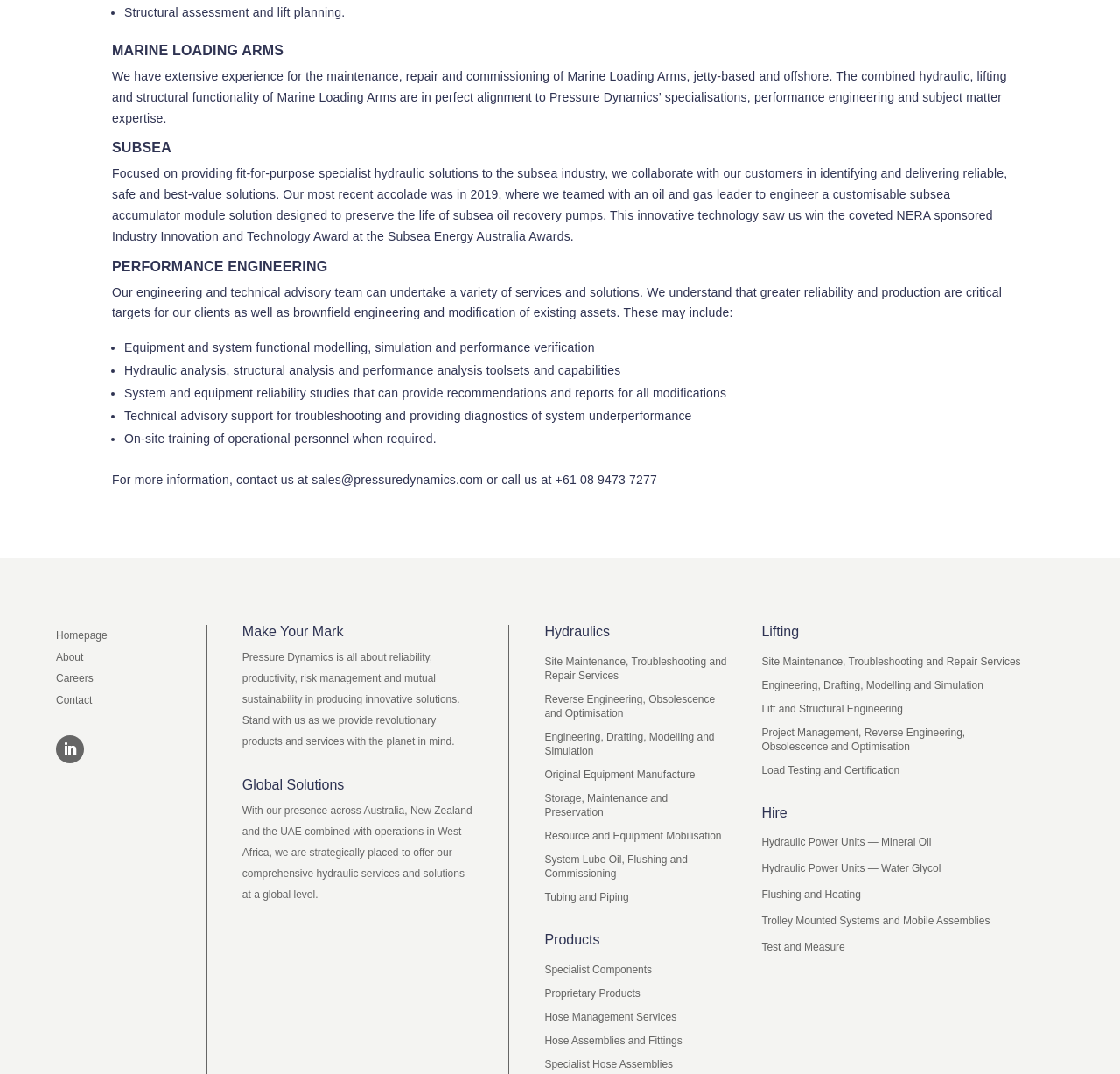Observe the image and answer the following question in detail: What is the geographic scope of Pressure Dynamics' operations?

The webpage mentions that Pressure Dynamics has a presence across Australia, New Zealand, and the UAE, and also operates in West Africa, indicating that the company's services and solutions are available globally.